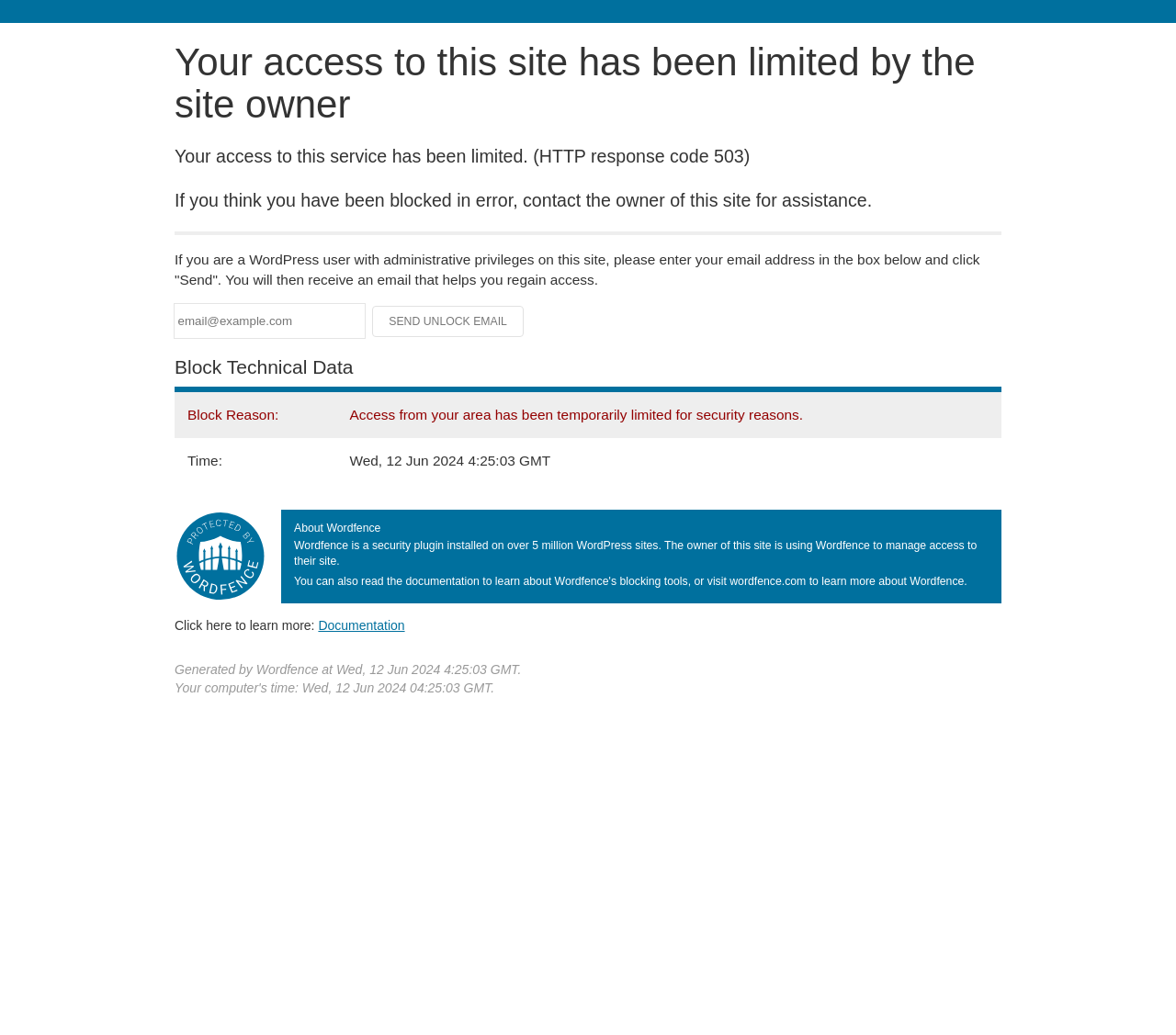Locate the bounding box of the UI element based on this description: "Home". Provide four float numbers between 0 and 1 as [left, top, right, bottom].

None